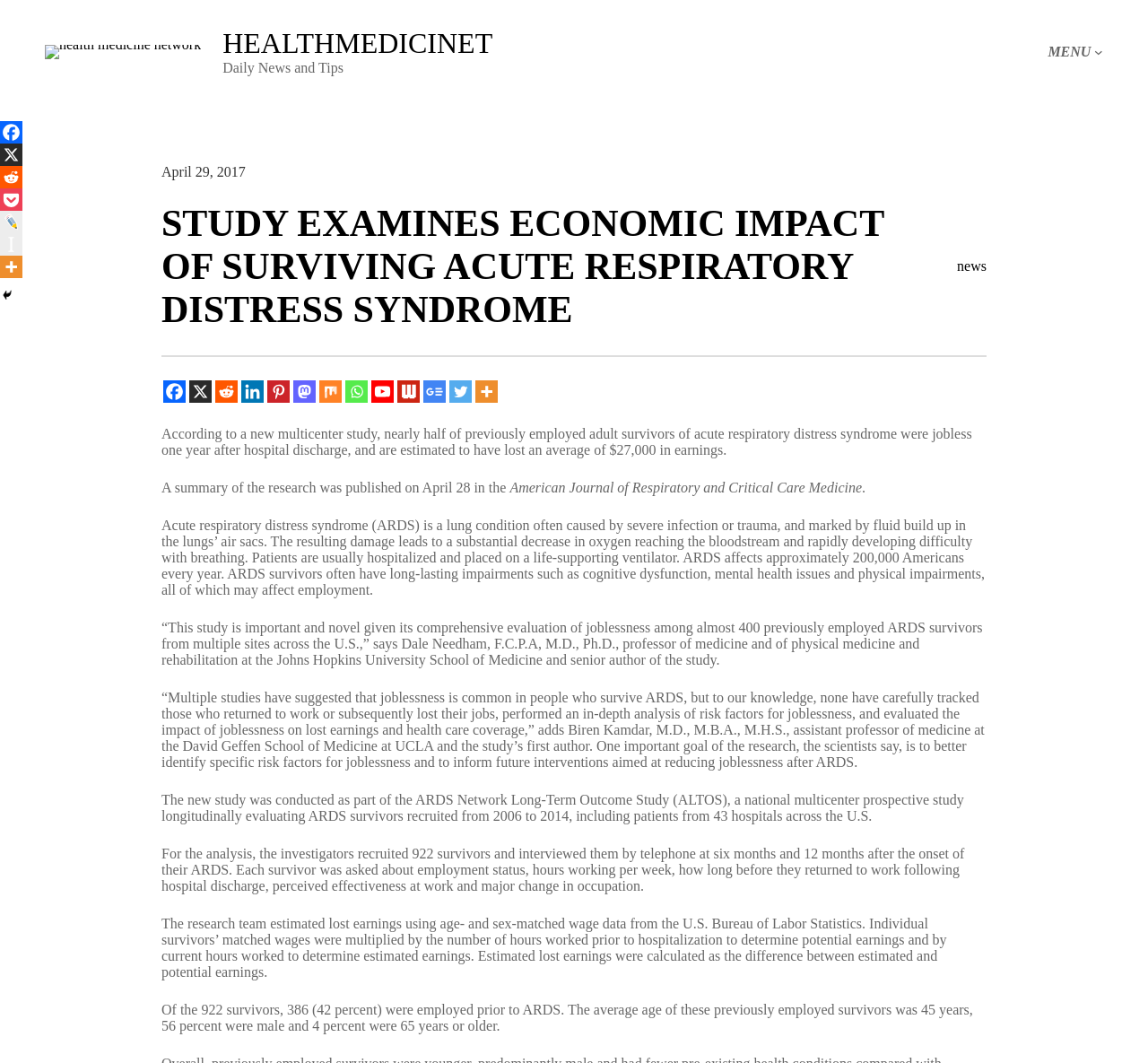Please specify the bounding box coordinates of the clickable region to carry out the following instruction: "Click the 'MENU' button". The coordinates should be four float numbers between 0 and 1, in the format [left, top, right, bottom].

[0.913, 0.041, 0.95, 0.056]